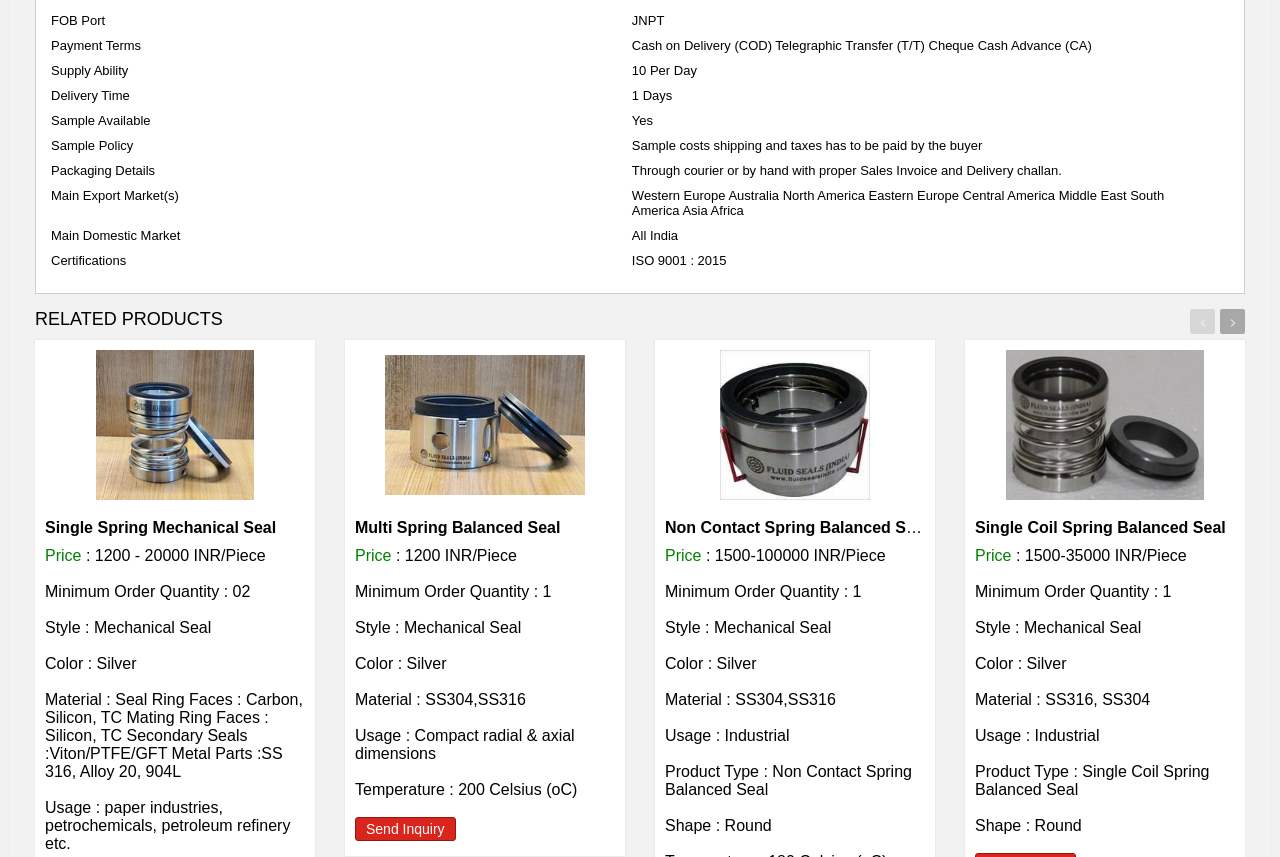Using the element description provided, determine the bounding box coordinates in the format (top-left x, top-left y, bottom-right x, bottom-right y). Ensure that all values are floating point numbers between 0 and 1. Element description: alt="Single Coil Spring Balanced Seal"

[0.762, 0.408, 0.965, 0.583]